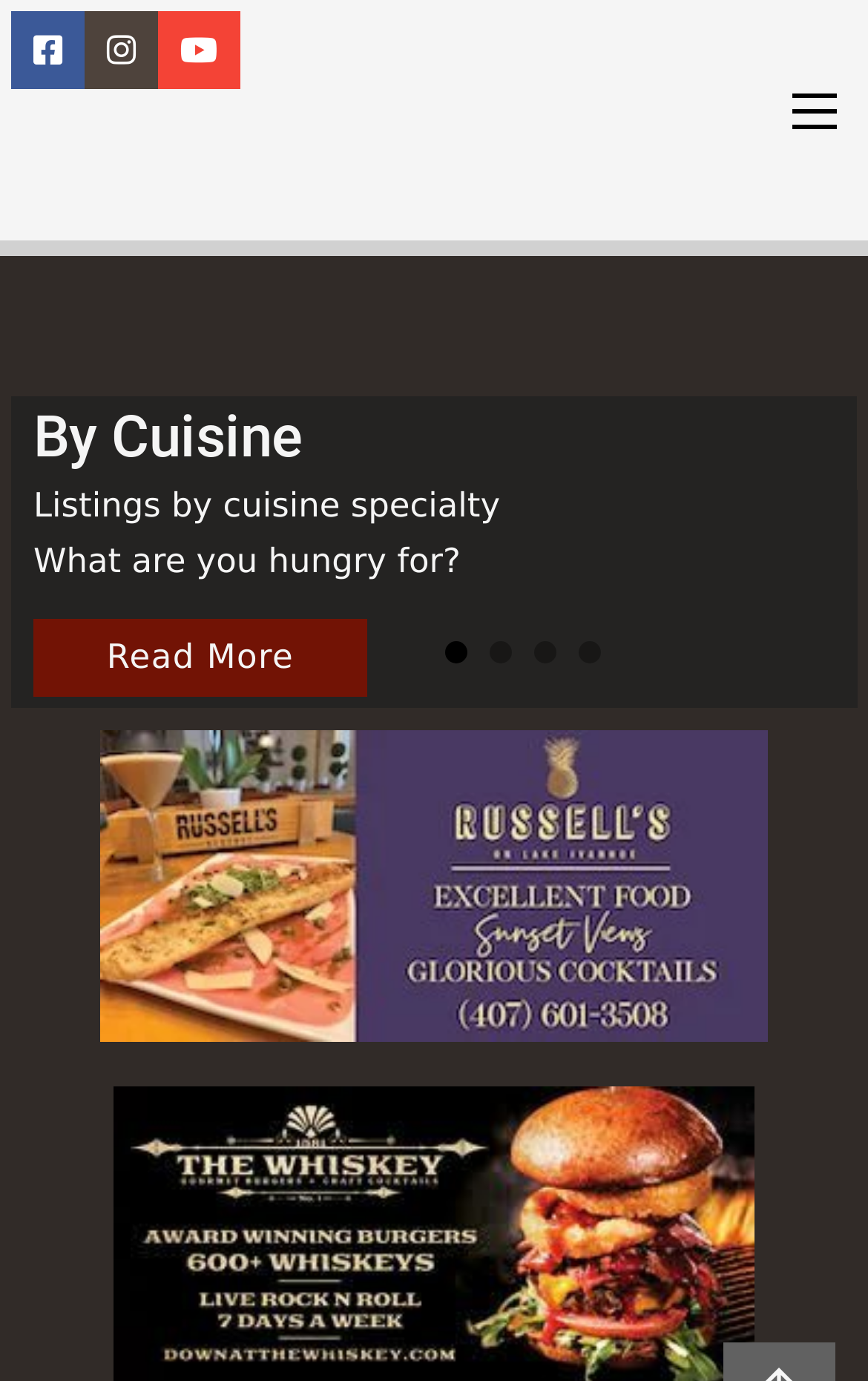How many social media links are at the top of the webpage?
Based on the image, give a one-word or short phrase answer.

3